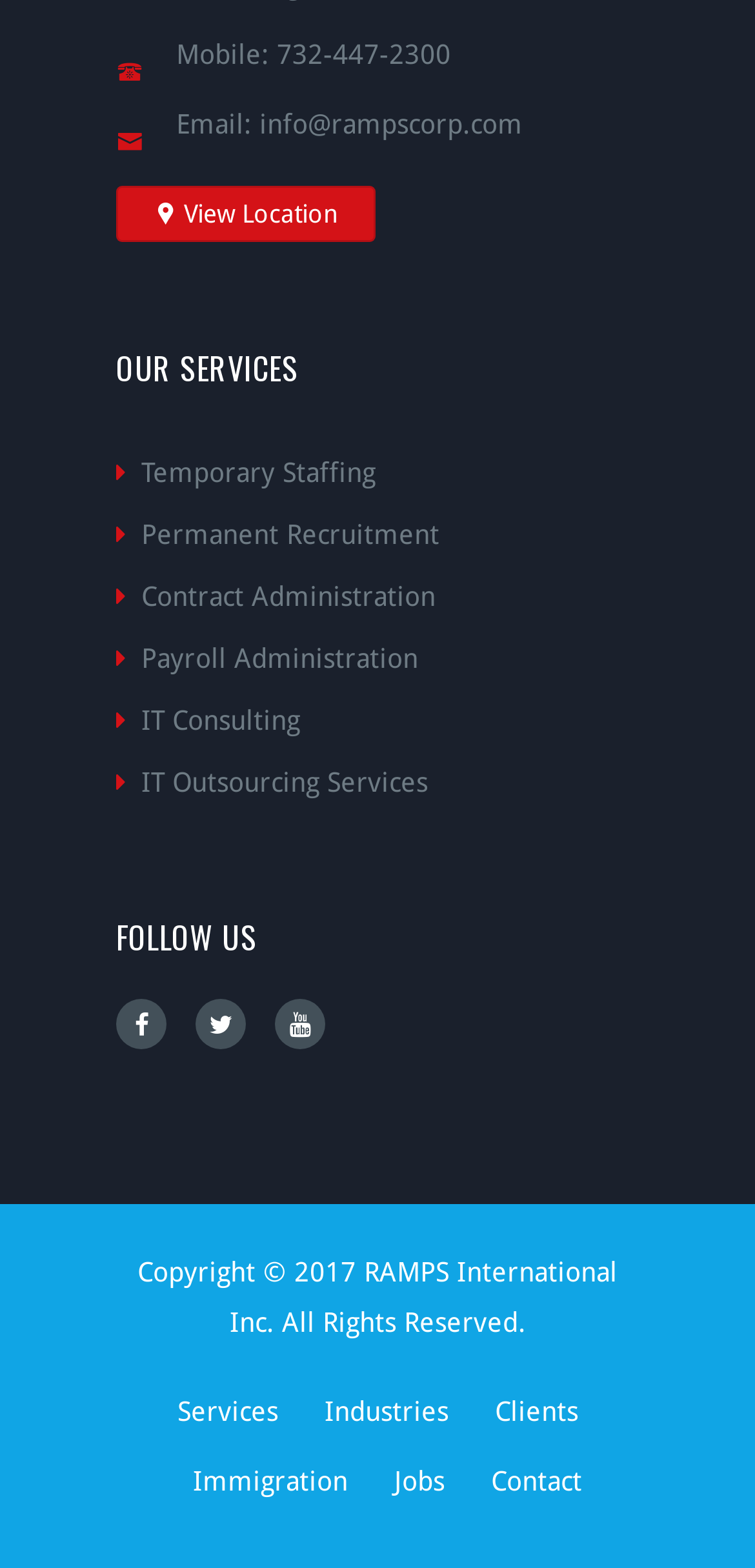Find the bounding box coordinates for the HTML element described in this sentence: "1472". Provide the coordinates as four float numbers between 0 and 1, in the format [left, top, right, bottom].

None